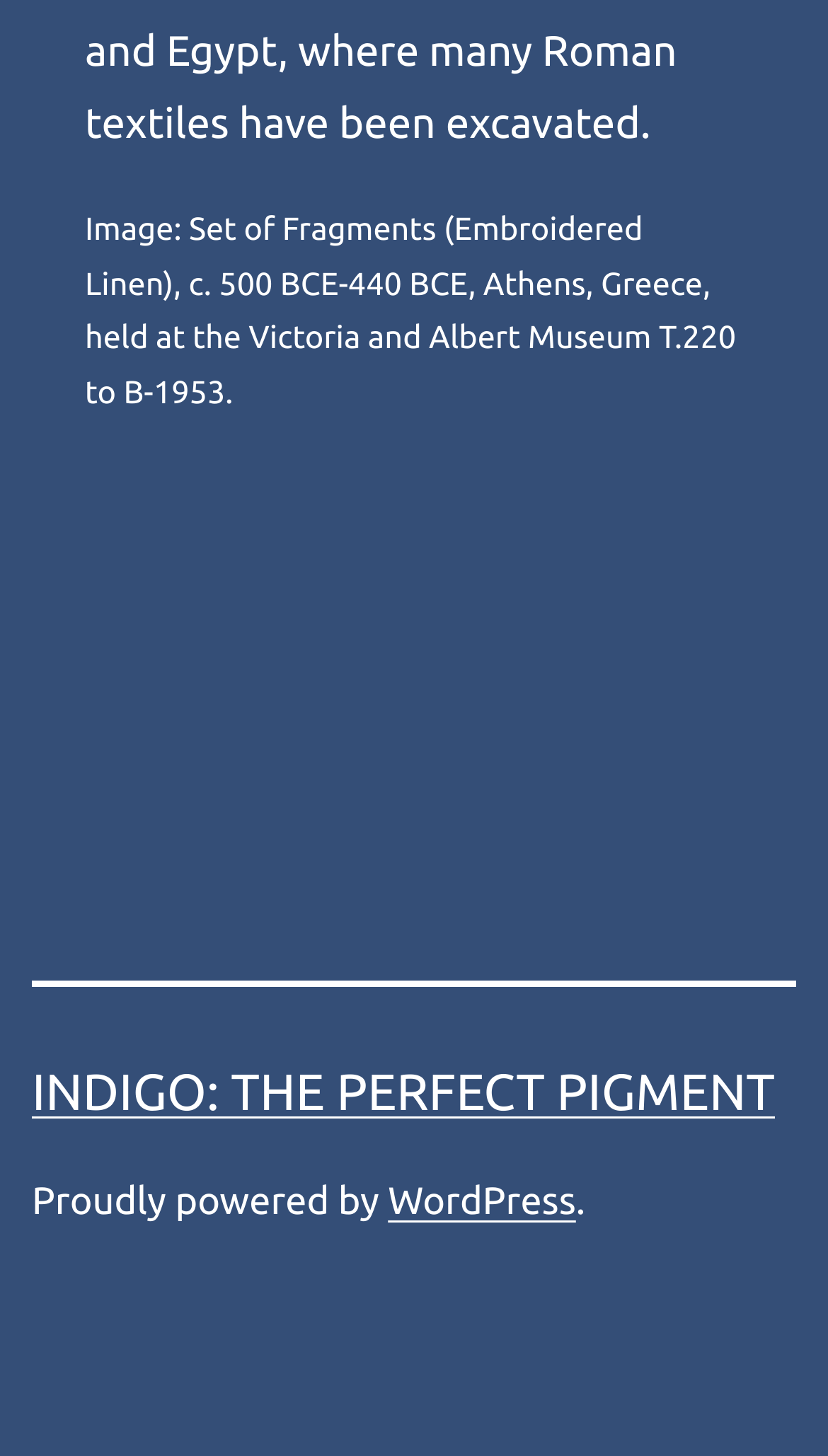Answer the following query with a single word or phrase:
What is the approximate location of the image description on the webpage?

Top-left